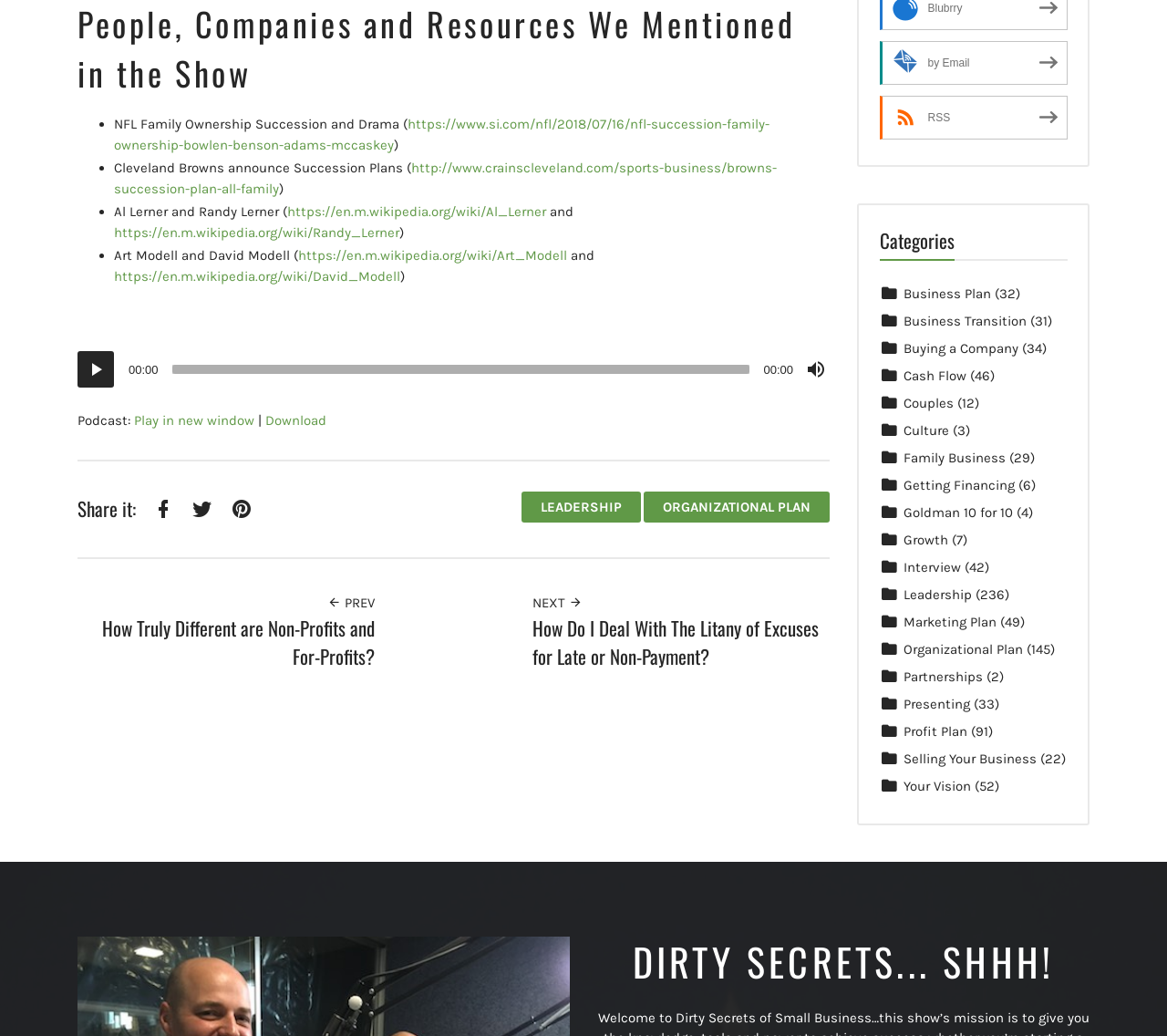What is the name of the audio player?
Relying on the image, give a concise answer in one word or a brief phrase.

Audio Player